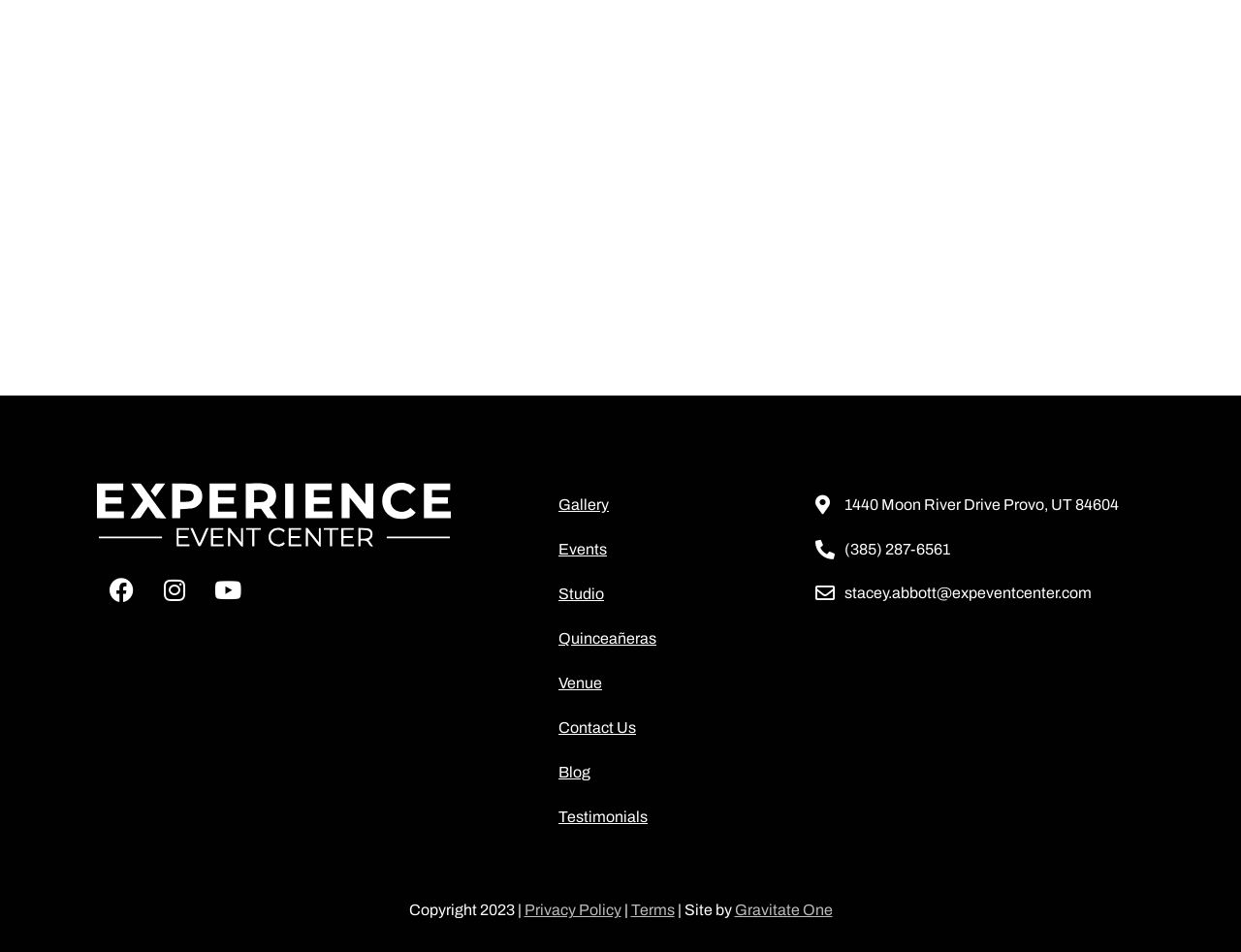Based on what you see in the screenshot, provide a thorough answer to this question: What is the address of the event center?

The address of the event center can be found in the link at the bottom right of the webpage, which is '1440 Moon River Drive Provo, UT 84604'.